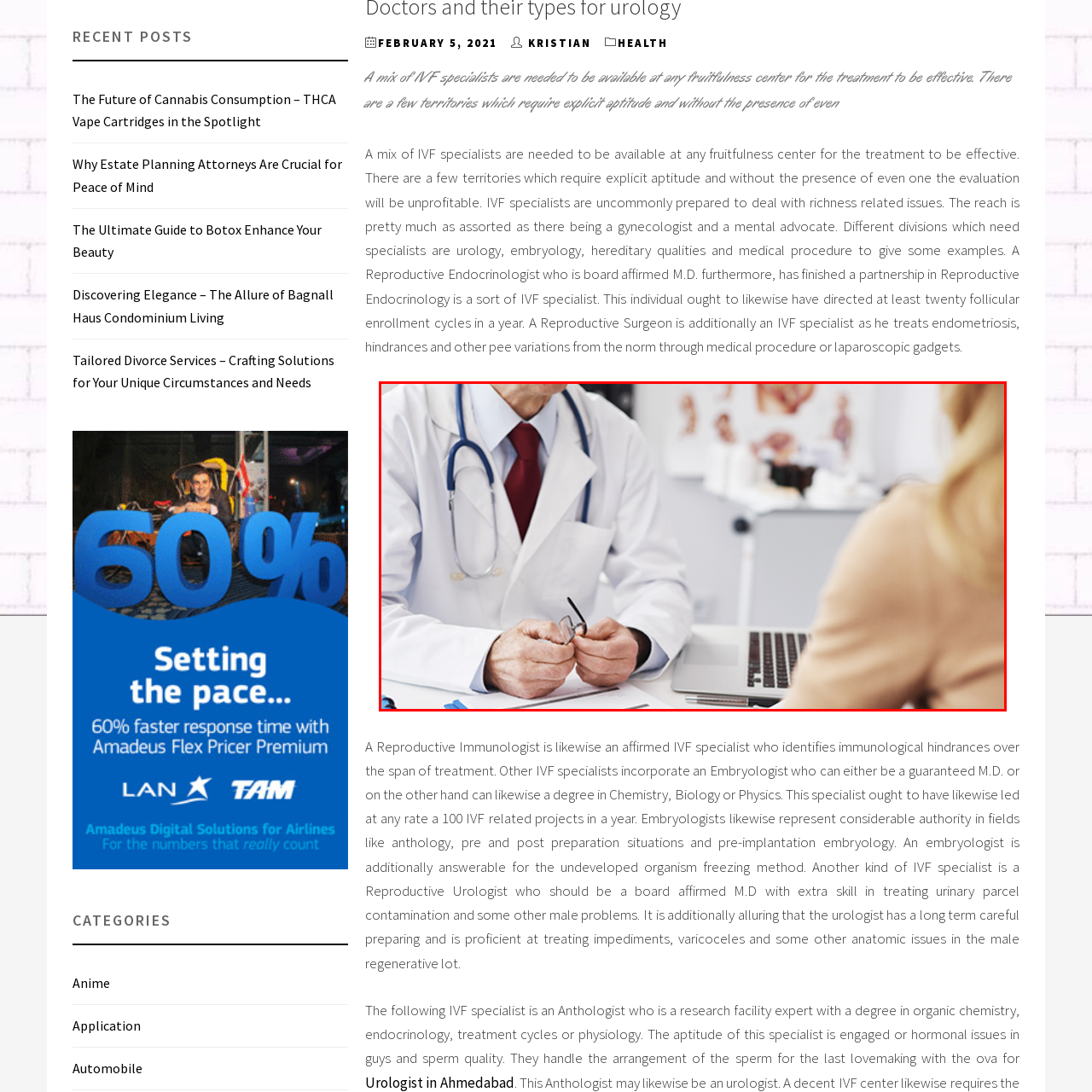Explain comprehensively what is shown in the image marked by the red outline.

A professional doctor, dressed in a white lab coat with a stethoscope draped around his neck, engages in a sit-down consultation, demonstrating a compassionate and attentive demeanor. His hands are clasped around a pair of glasses as he listens intently to the patient seated across from him. The scene takes place in a modern medical office, with a laptop and paperwork visible on the table, indicating an organized and thorough approach to patient care. Behind the doctor, anatomical charts can be faintly seen, suggesting a focus on reproductive health, which aligns with the specialized roles of various IVF specialists mentioned in related discussions about fertility. This image encapsulates the critical role of medical professionals in guiding patients through complex health issues.